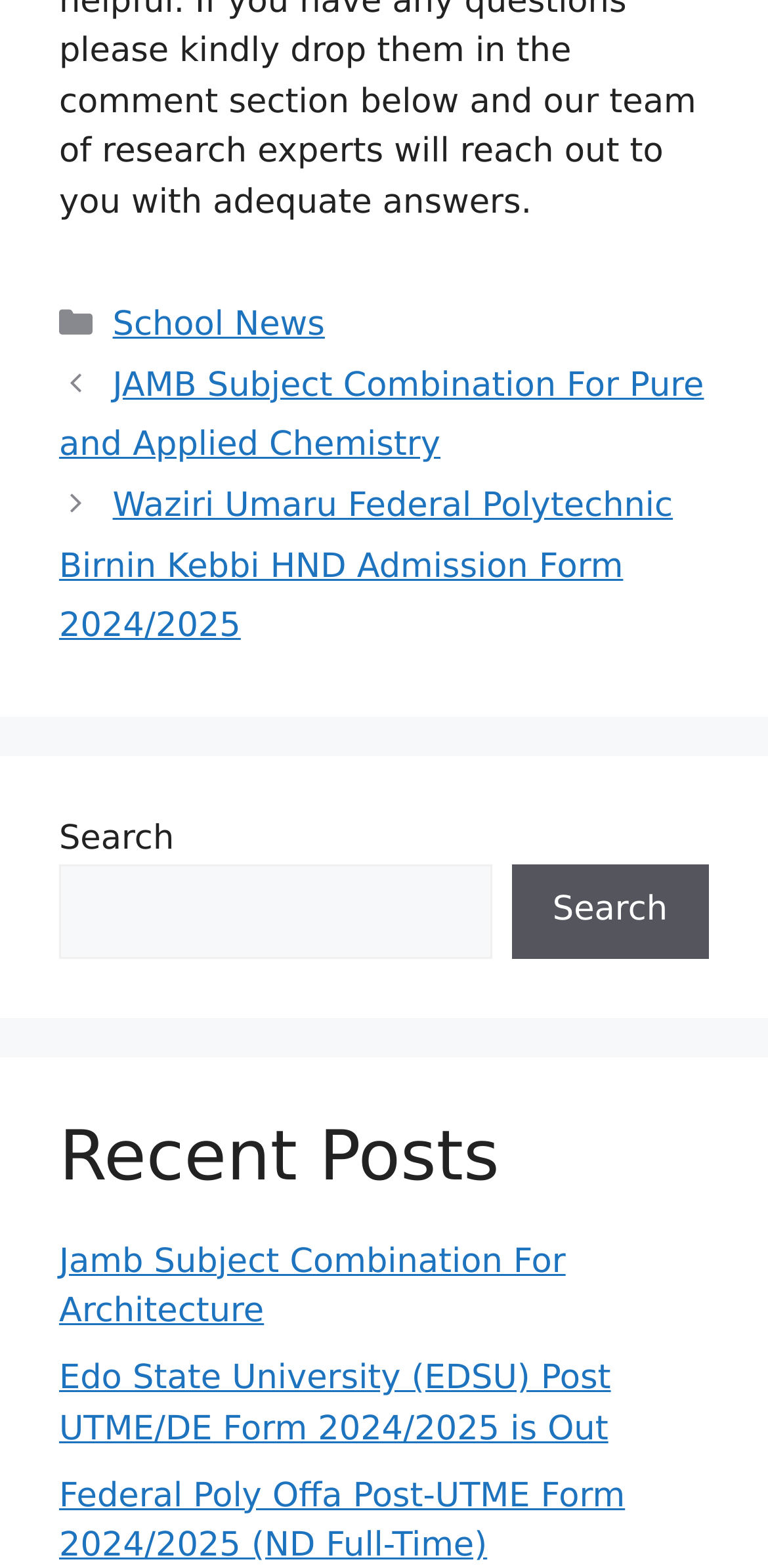Identify the bounding box coordinates for the region to click in order to carry out this instruction: "View René Zadoorian's image". Provide the coordinates using four float numbers between 0 and 1, formatted as [left, top, right, bottom].

None